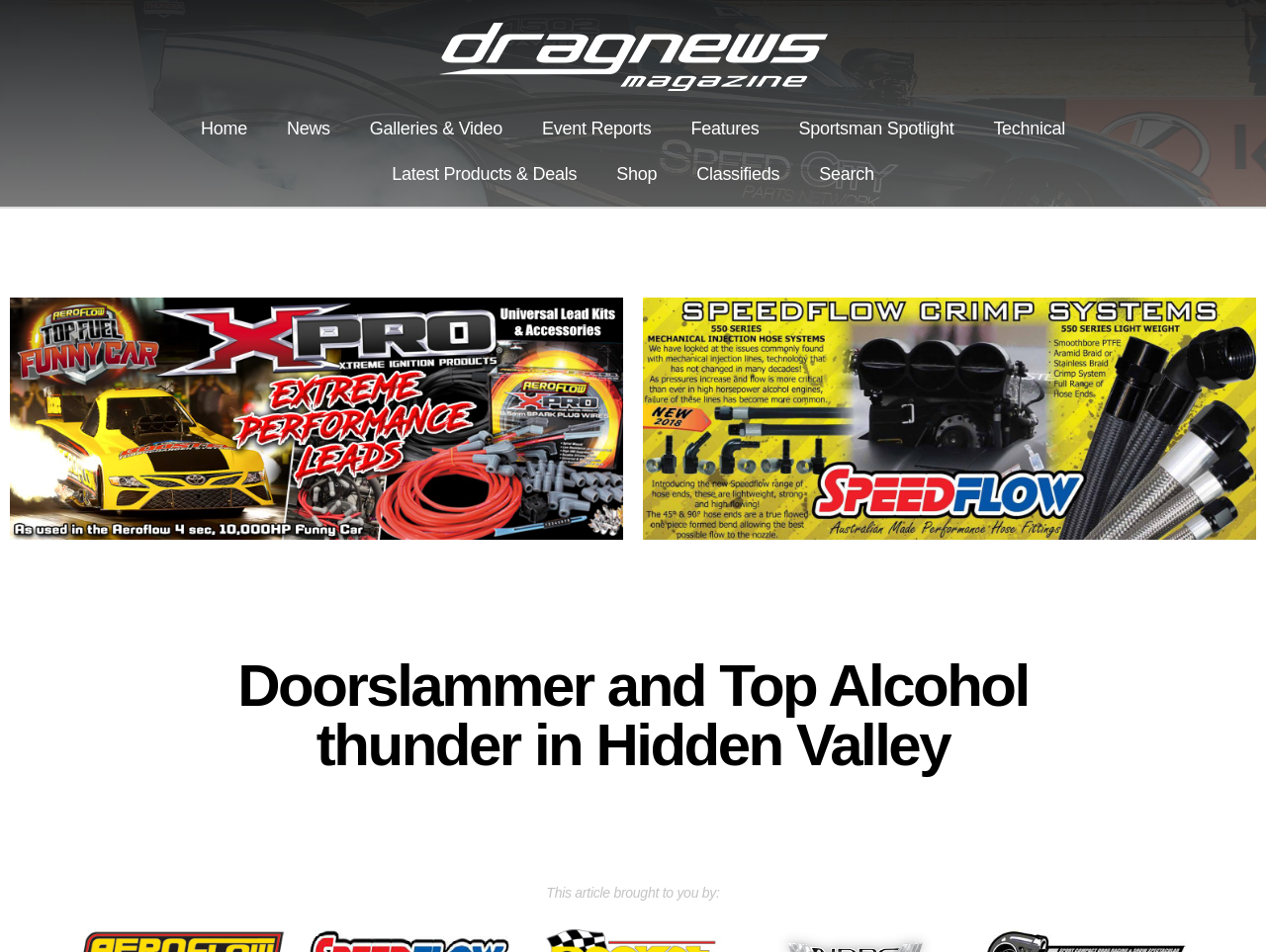What is the sponsor of the article?
Using the information from the image, provide a comprehensive answer to the question.

The text 'This article brought to you by:' is present, but it does not specify the sponsor's name.